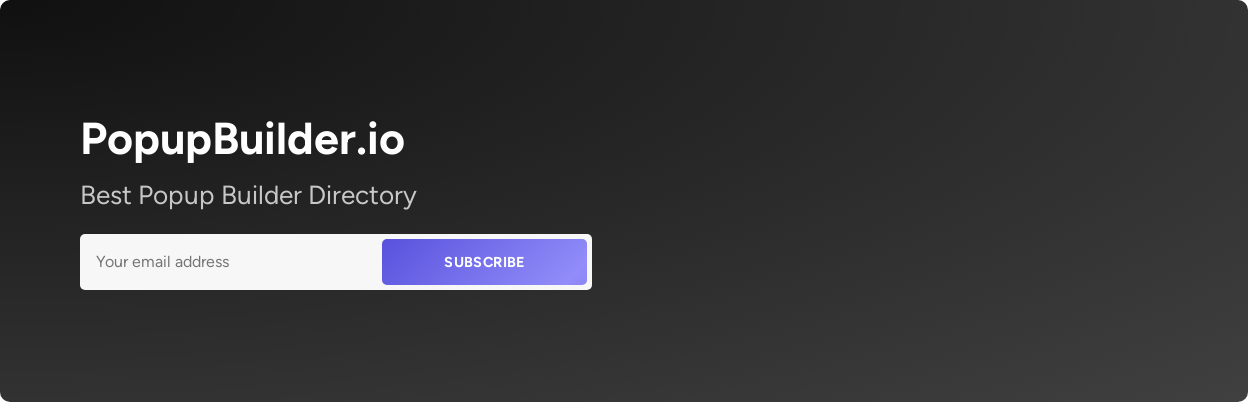Describe every significant element in the image thoroughly.

The image showcases a sleek and modern promotional banner for PopupBuilder.io, highlighting it as the "Best Popup Builder Directory." The design features a minimalist black background, creating a striking contrast with the bold white text. Below the title, there is a call to action encouraging users to subscribe, complemented by a clean input field labeled "Your email address" and a prominent purple "SUBSCRIBE" button. This layout invites users to engage and collect valuable information, emphasizing the platform's focus on enhancing business growth through effective popup solutions.